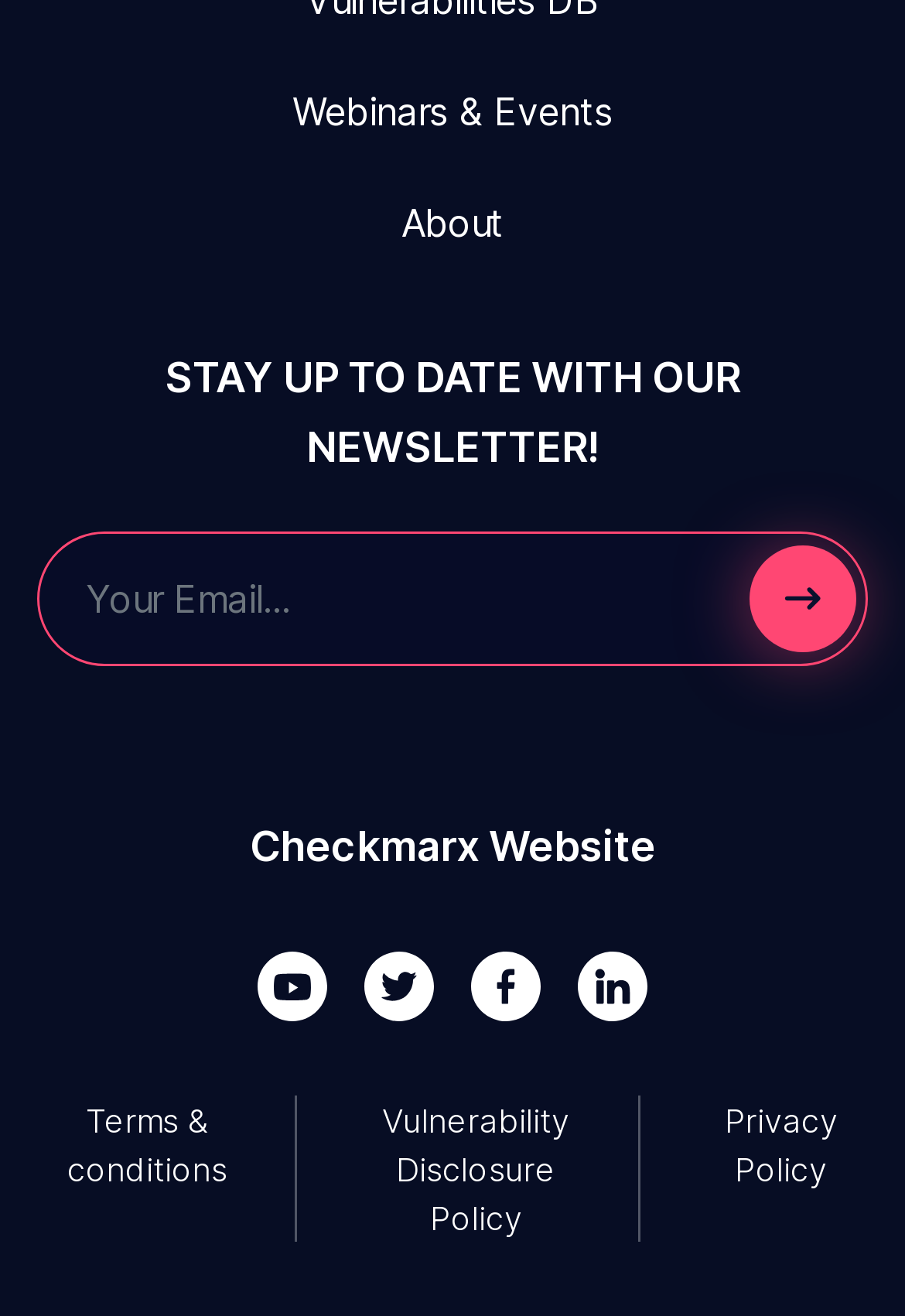Determine the bounding box coordinates for the region that must be clicked to execute the following instruction: "Create a new bug".

None